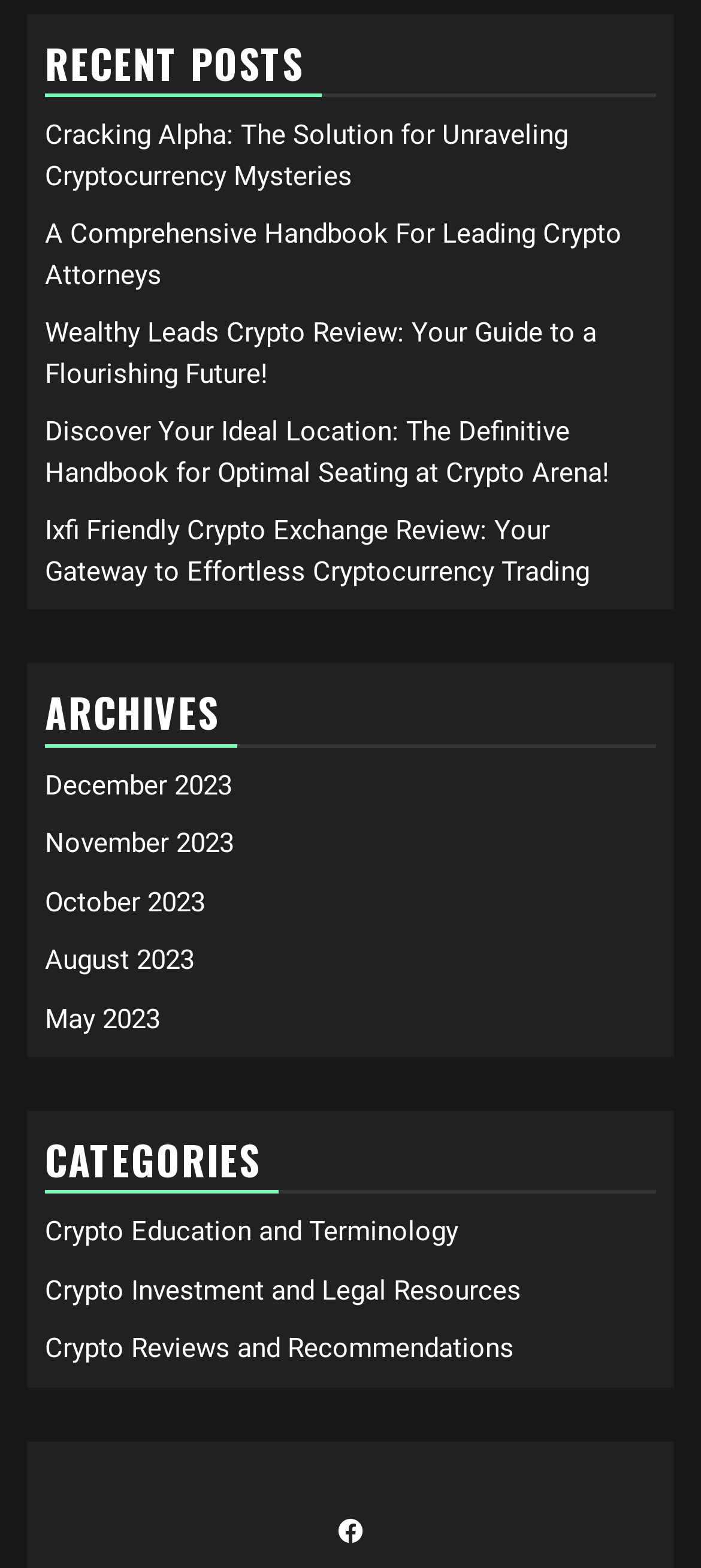Look at the image and answer the question in detail:
What is the last category?

The last category is 'Crypto Reviews and Recommendations' which is a link element located under the 'CATEGORIES' heading with a bounding box coordinate of [0.064, 0.85, 0.733, 0.87].